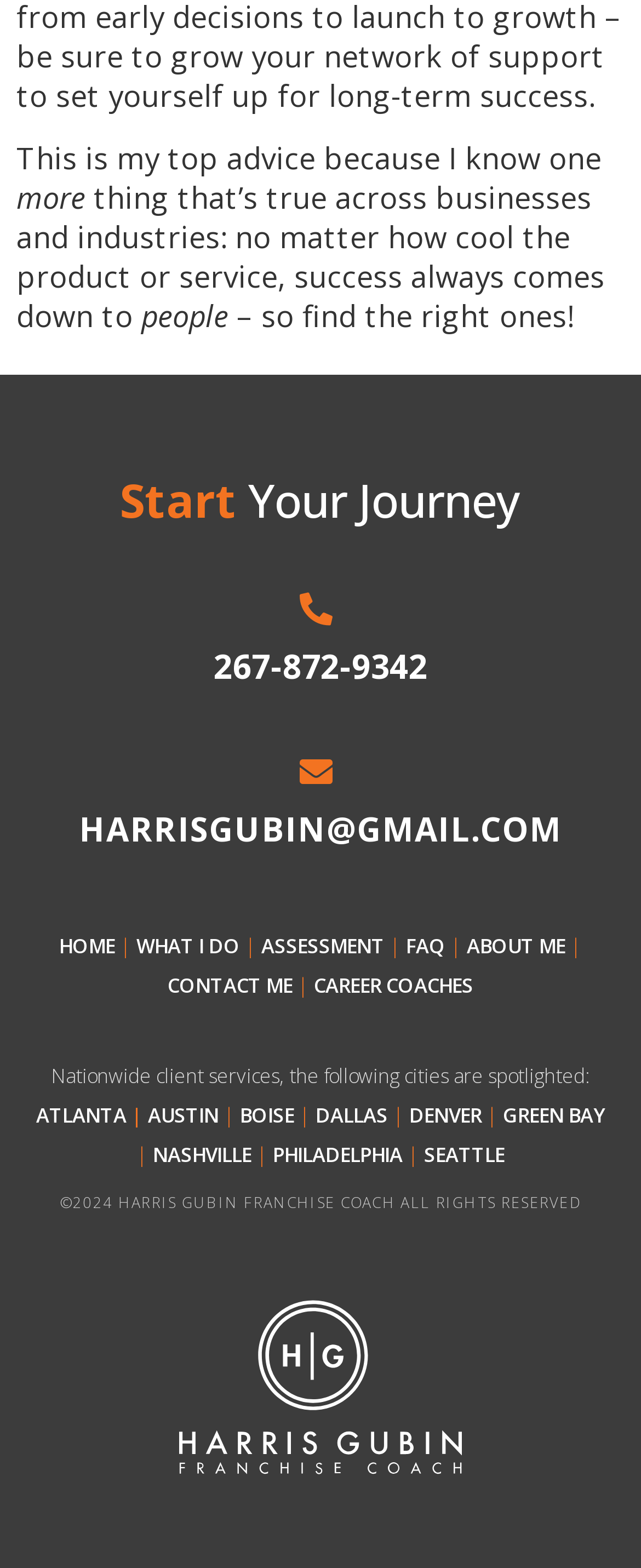How many cities are spotlighted for client services?
Give a single word or phrase as your answer by examining the image.

9